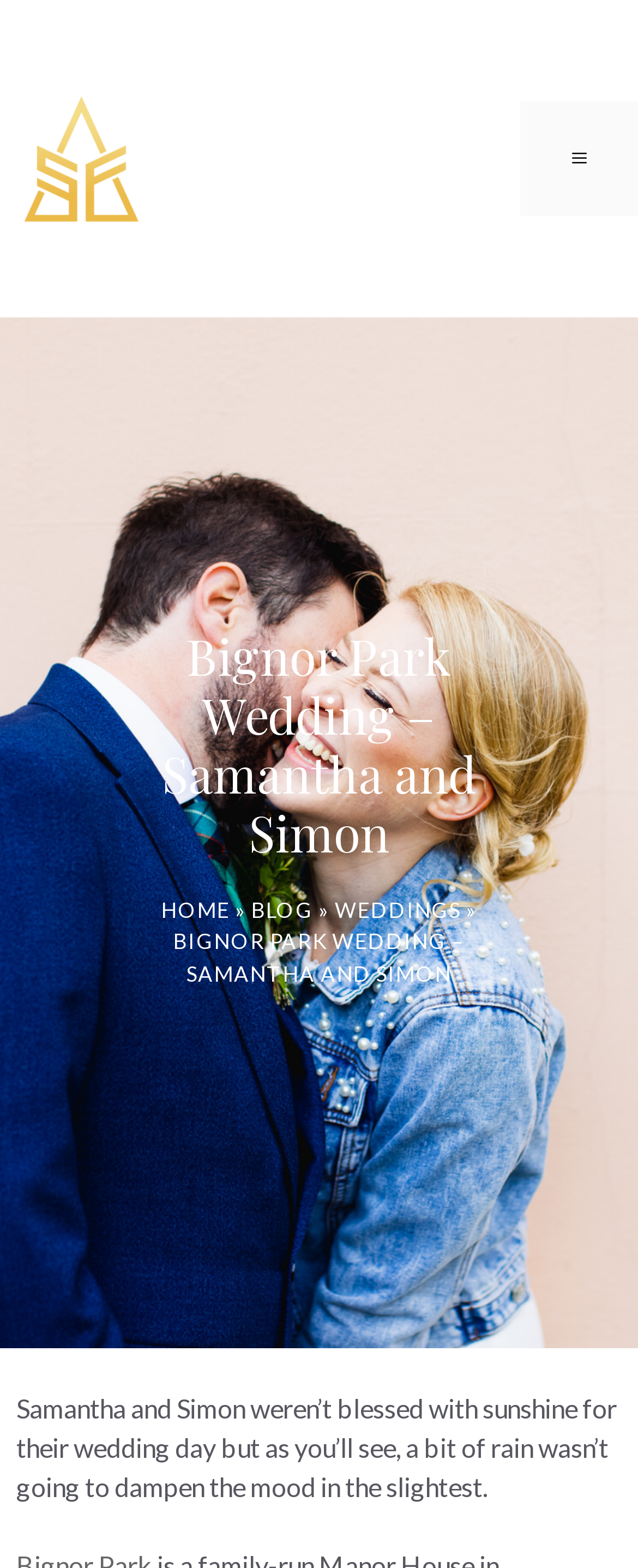What is the name of the wedding venue?
Provide a detailed answer to the question, using the image to inform your response.

I inferred this answer by looking at the heading 'Bignor Park Wedding – Samantha and Simon' which suggests that the webpage is about a wedding that took place at Bignor Park.